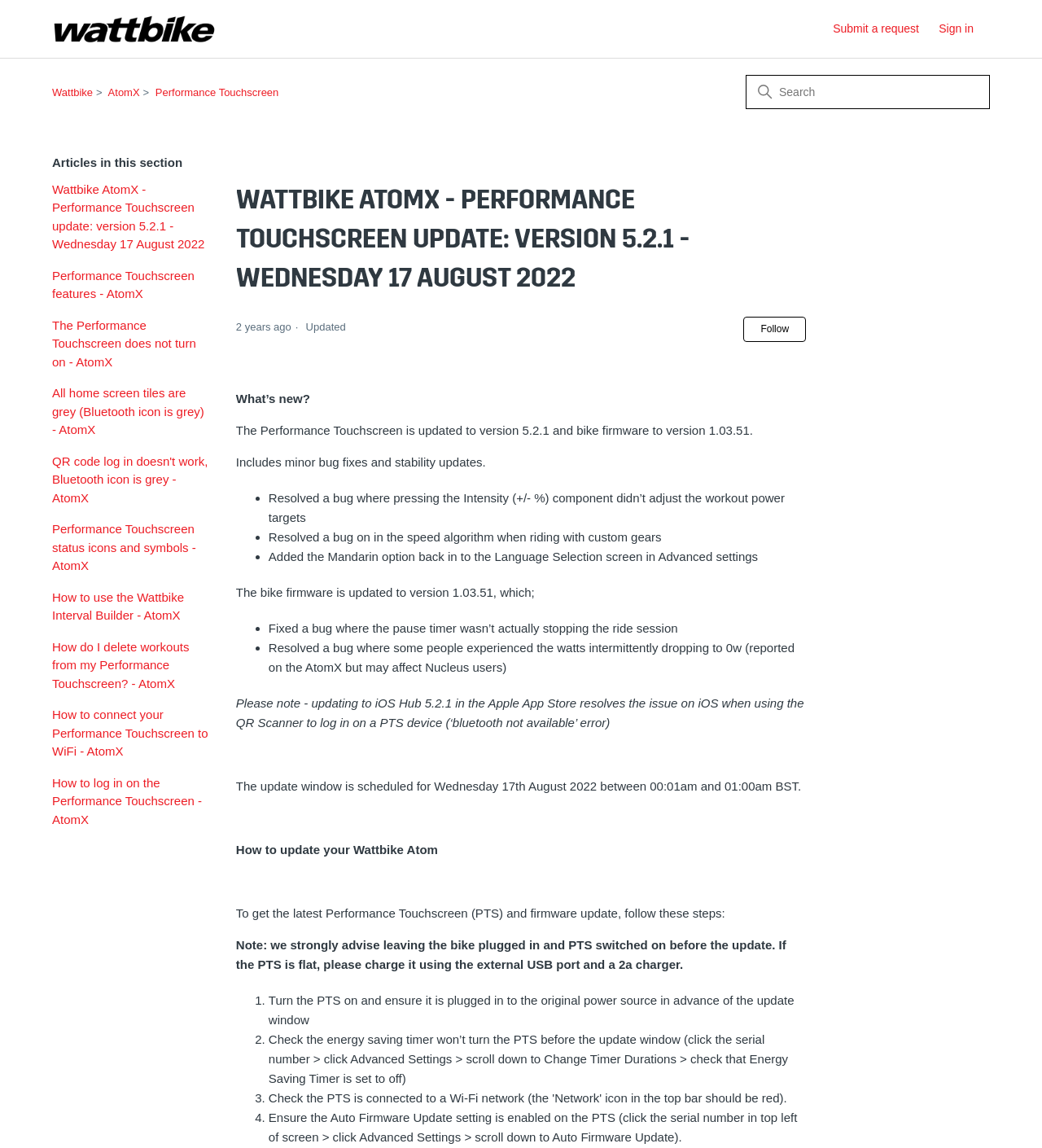Please specify the bounding box coordinates of the element that should be clicked to execute the given instruction: 'Search'. Ensure the coordinates are four float numbers between 0 and 1, expressed as [left, top, right, bottom].

[0.716, 0.066, 0.949, 0.094]